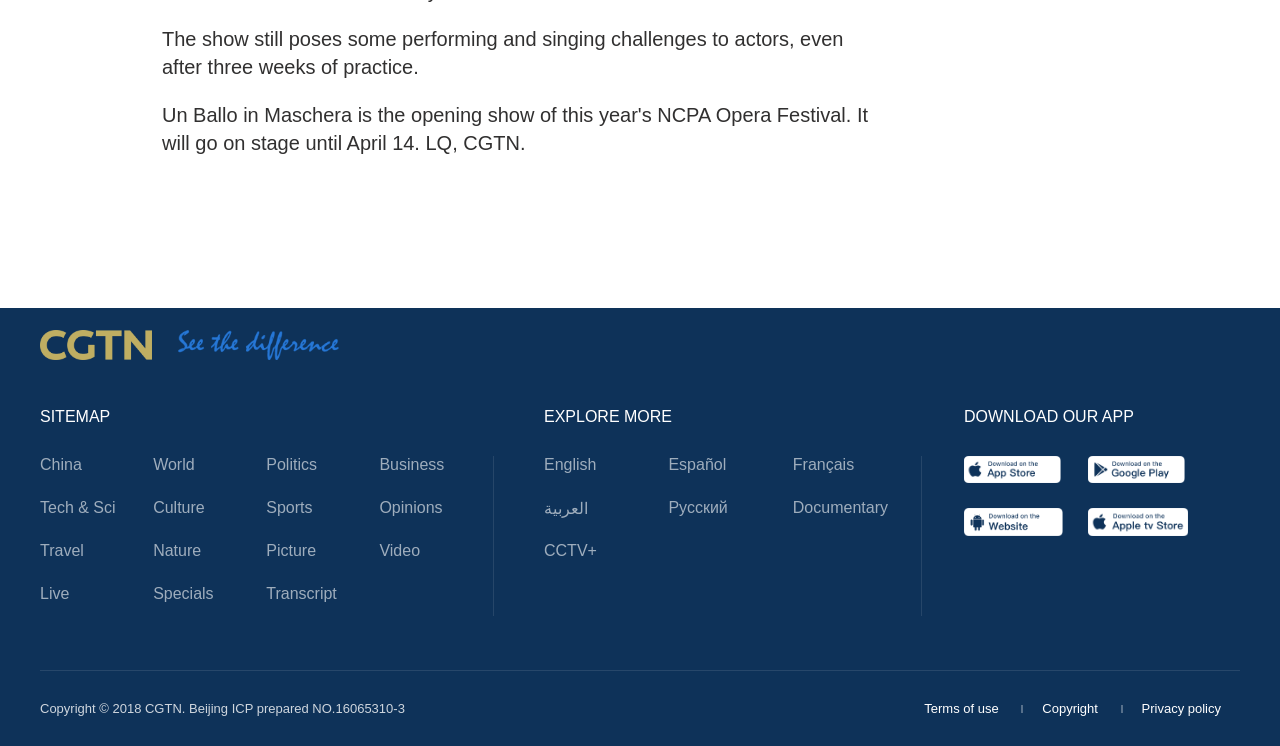How many categories are available in the top navigation menu?
Respond to the question with a well-detailed and thorough answer.

The top navigation menu is located at the top-center section of the webpage, and it contains nine links: 'China', 'World', 'Politics', 'Business', 'Tech & Sci', 'Culture', 'Sports', 'Opinions', and 'Travel', which represent nine different categories.